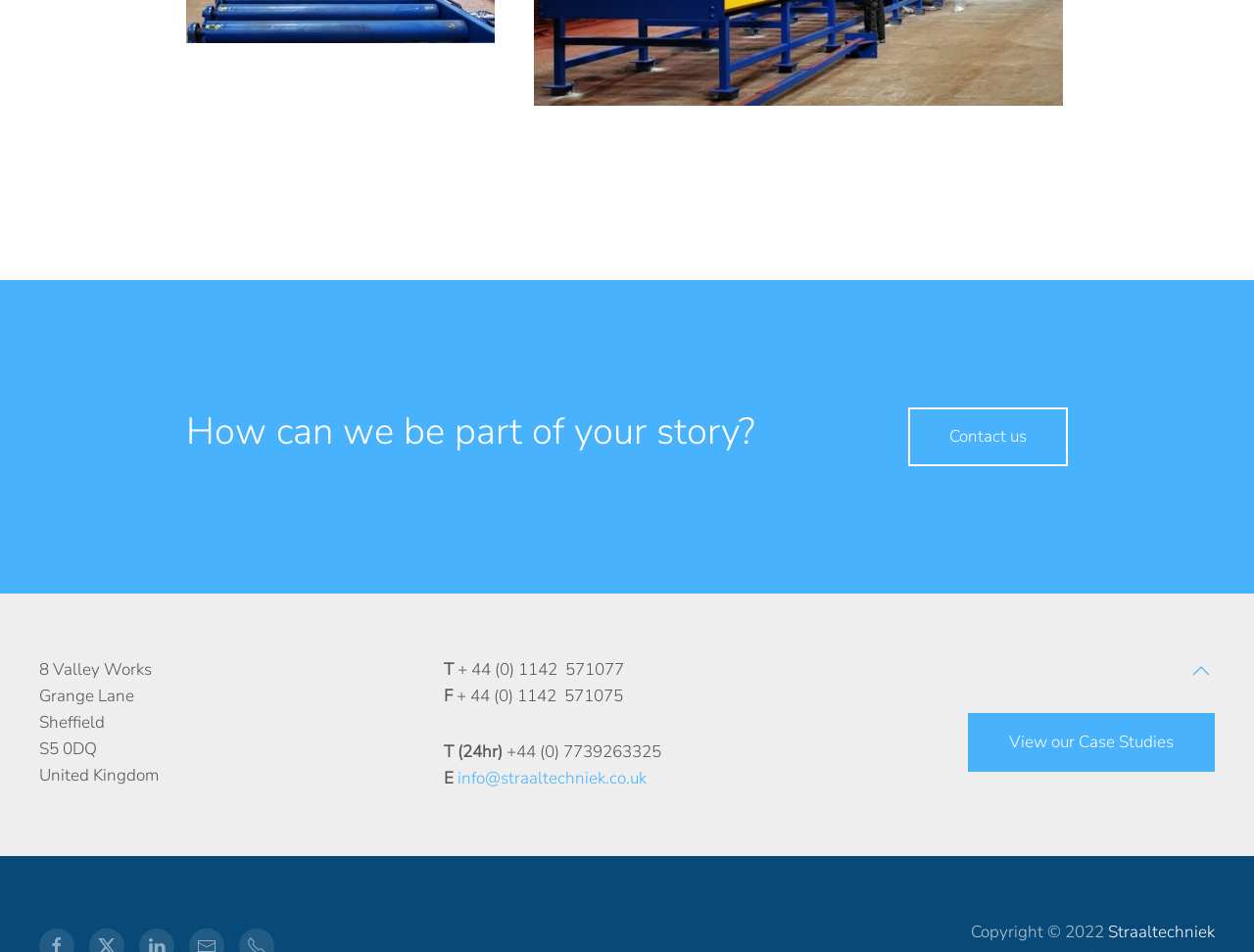Based on the element description, predict the bounding box coordinates (top-left x, top-left y, bottom-right x, bottom-right y) for the UI element in the screenshot: info@straaltechniek.co.uk

[0.365, 0.805, 0.516, 0.829]